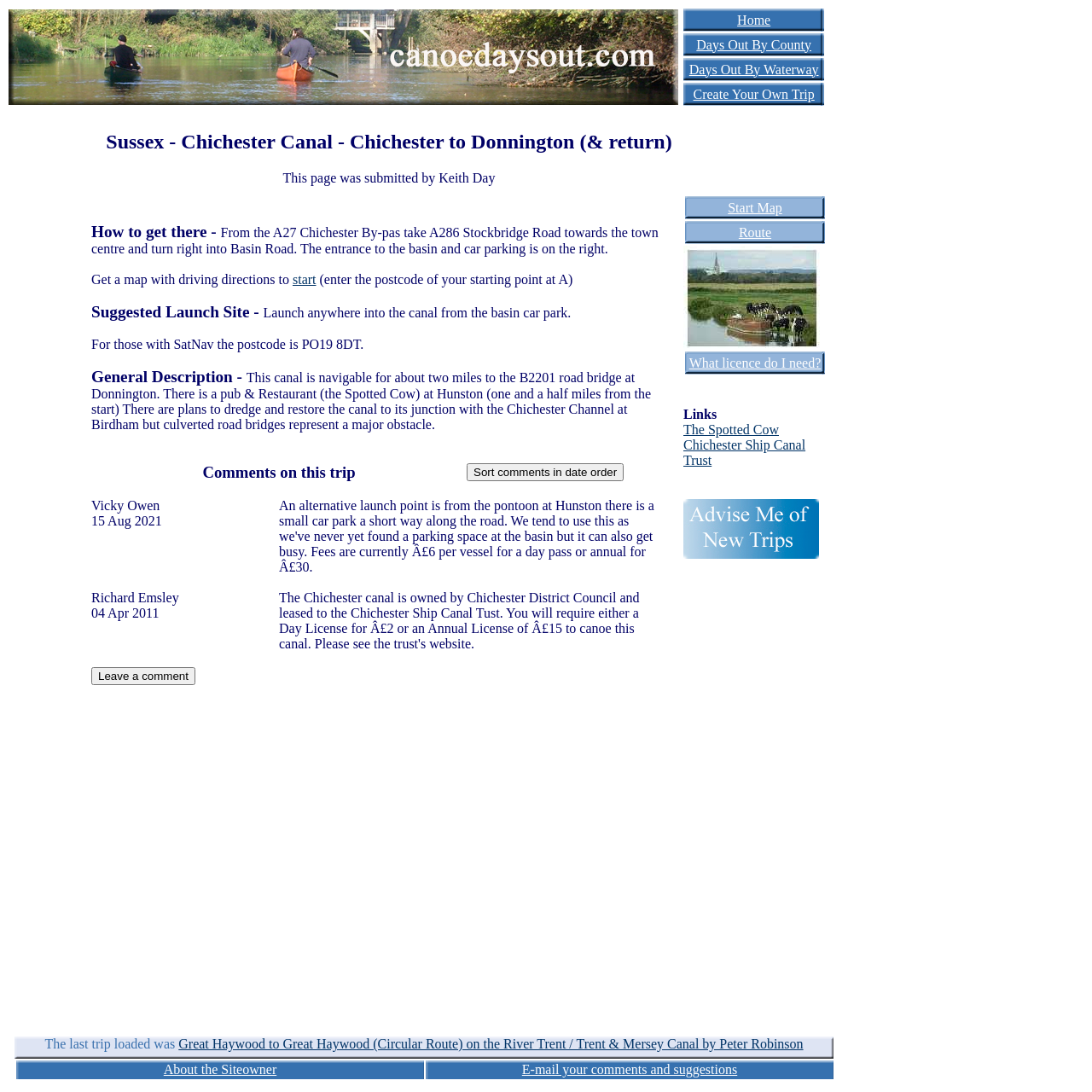Identify the bounding box coordinates for the UI element described as follows: E-mail your comments and suggestions. Use the format (top-left x, top-left y, bottom-right x, bottom-right y) and ensure all values are floating point numbers between 0 and 1.

[0.478, 0.973, 0.675, 0.986]